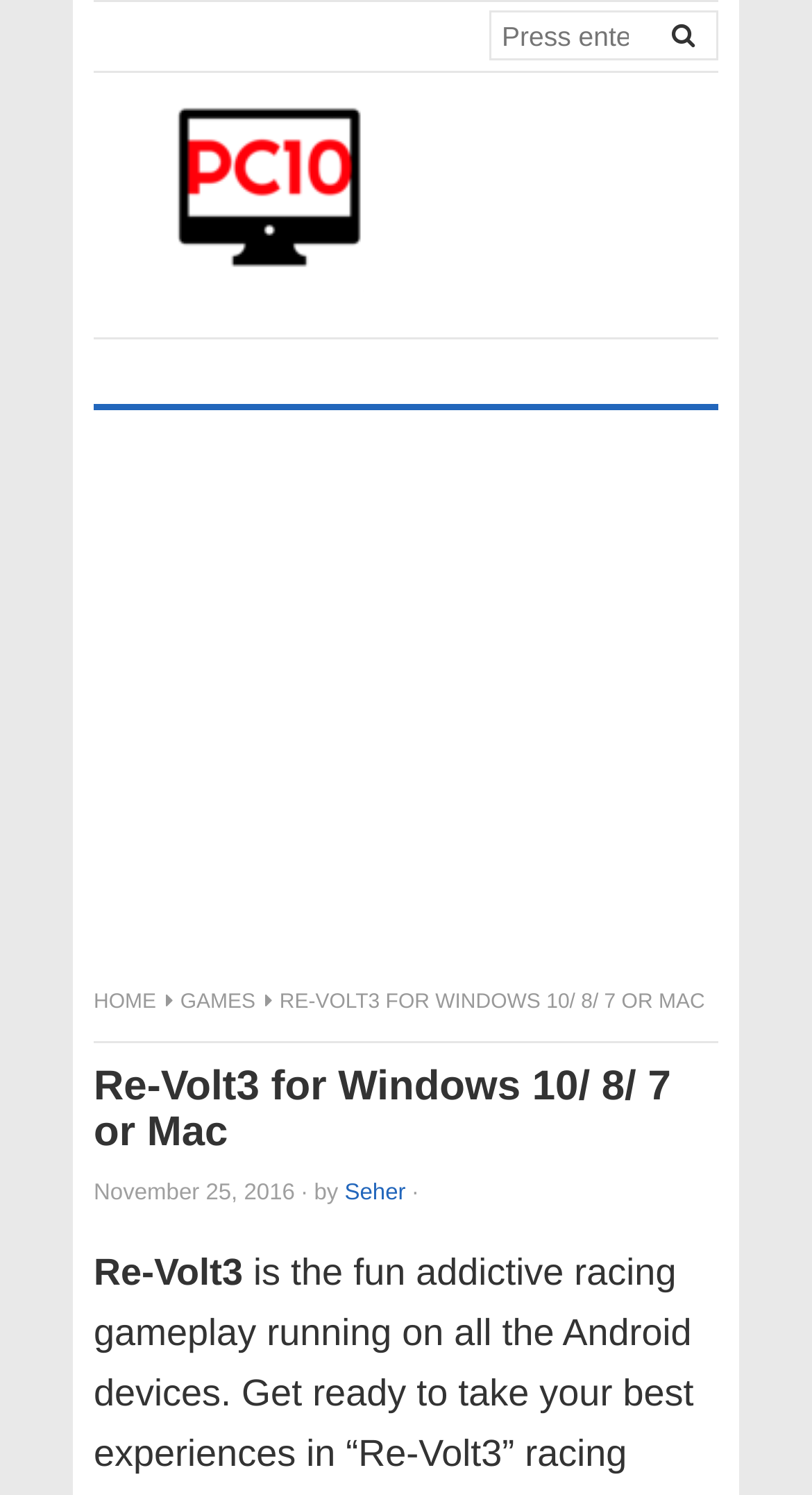Please provide a detailed answer to the question below by examining the image:
Who is the author of the article on this webpage?

I found the answer by looking at the section below the header, where it says 'by Seher'. This indicates that Seher is the author of the article on this webpage.